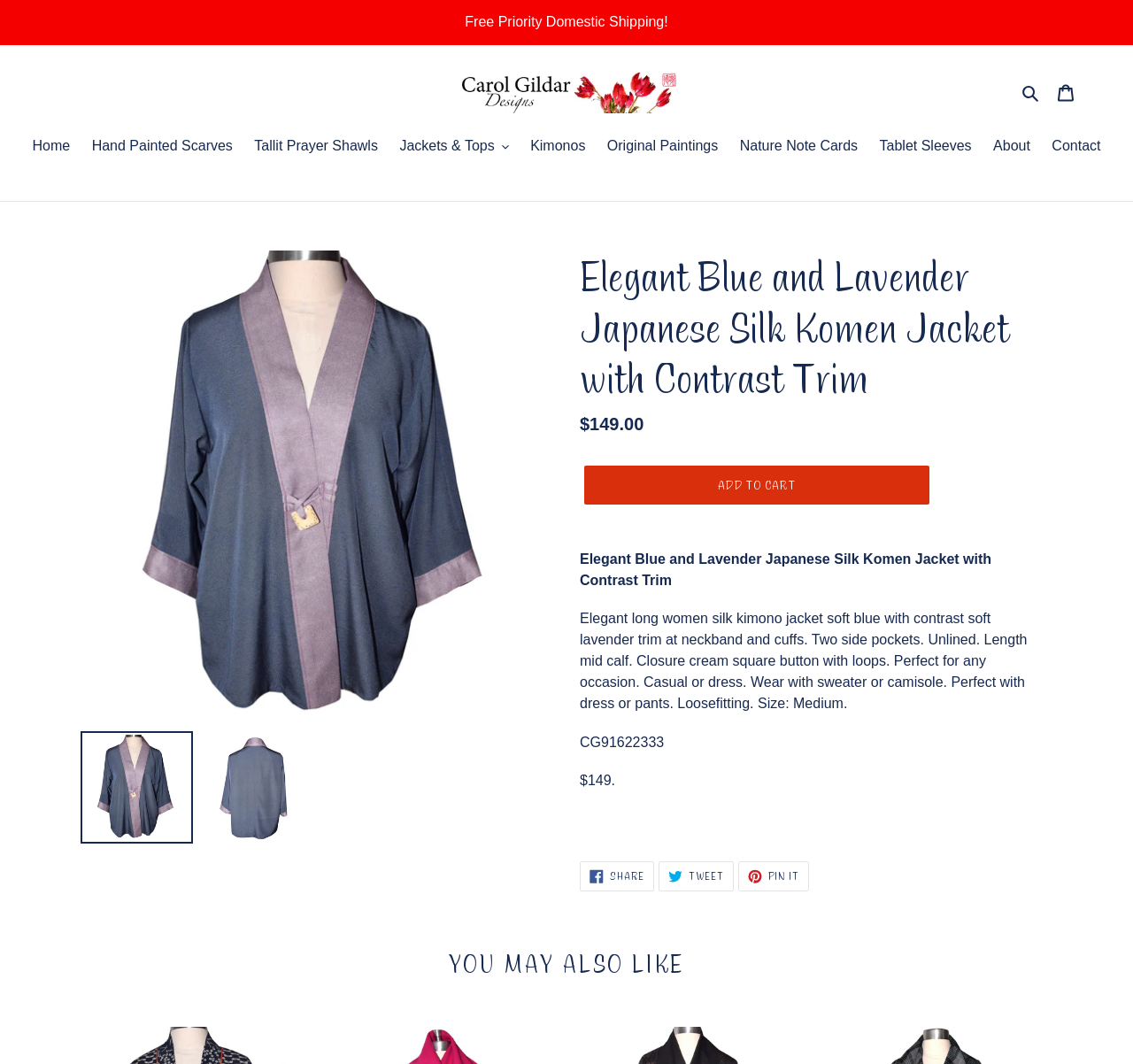Please respond to the question with a concise word or phrase:
What is the closure type of the jacket?

Cream square button with loops